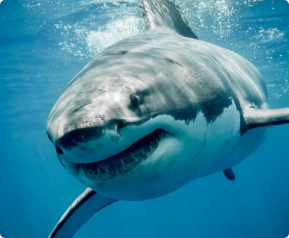Detail every visible element in the image extensively.

The image captures the striking underwater scene of a great white shark, showcasing its powerful and sleek form as it glides through the clear blue ocean. This apex predator, known for its formidable presence, is framed by the surrounding marine environment, emphasizing its role in the ecosystem. The photograph highlights the shark’s distinct features, including its sharp teeth and streamlined body, which are crucial for its survival. The image is likely associated with discussions around marine life conservation, illegal fishing practices, and the challenges faced by shark populations in their natural habitats, as indicated by related content discussing significant issues like illegal fishing on the Texas coast. This imagery serves to raise awareness and evoke appreciation for these majestic creatures of the sea.